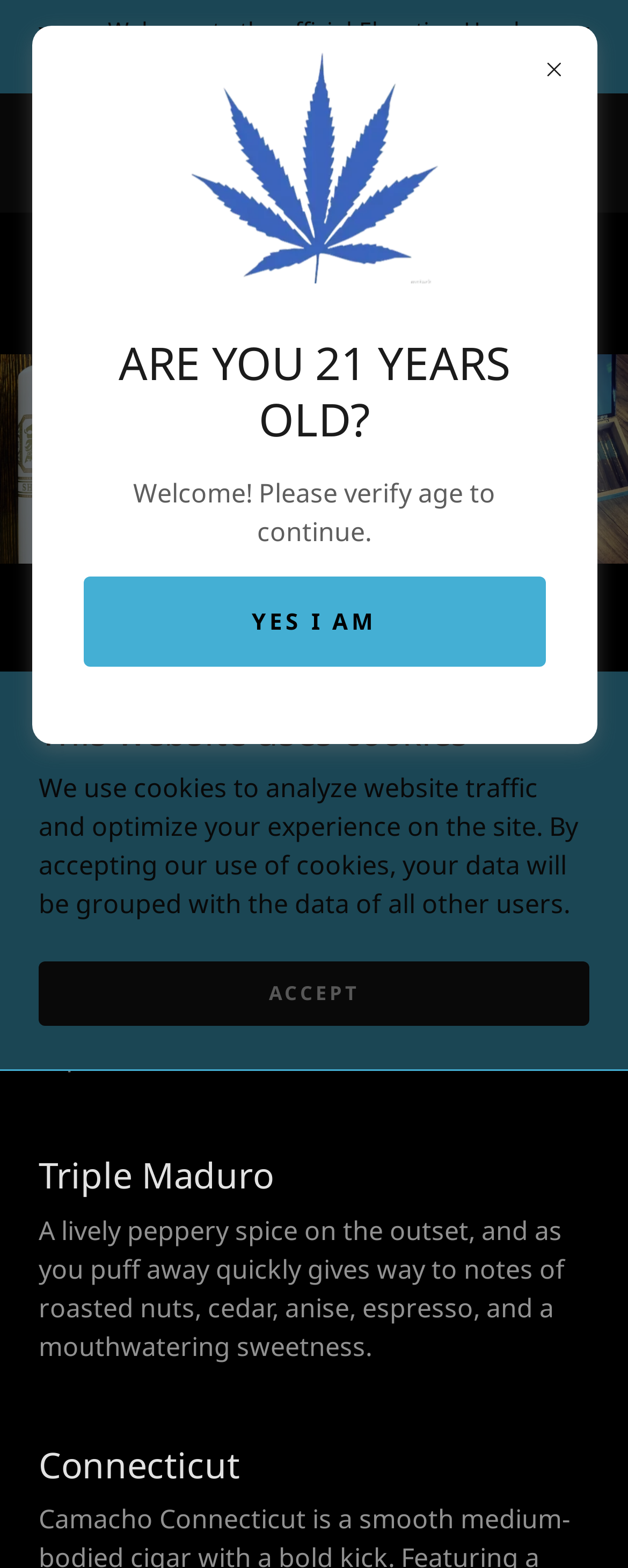Locate the bounding box of the UI element described in the following text: "YES I AM".

[0.132, 0.367, 0.868, 0.425]